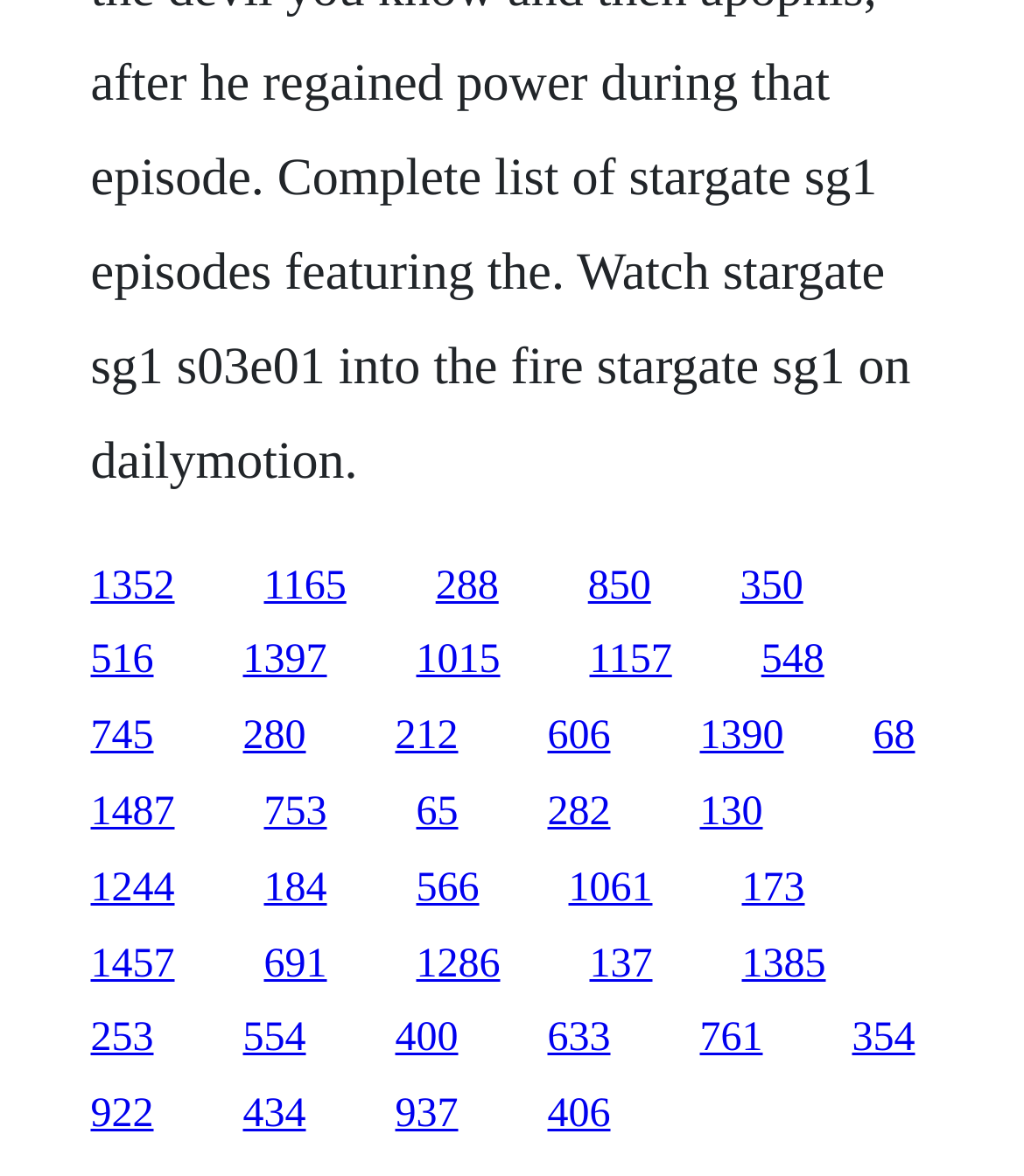Please locate the bounding box coordinates of the element that needs to be clicked to achieve the following instruction: "visit the third link". The coordinates should be four float numbers between 0 and 1, i.e., [left, top, right, bottom].

[0.425, 0.479, 0.487, 0.517]